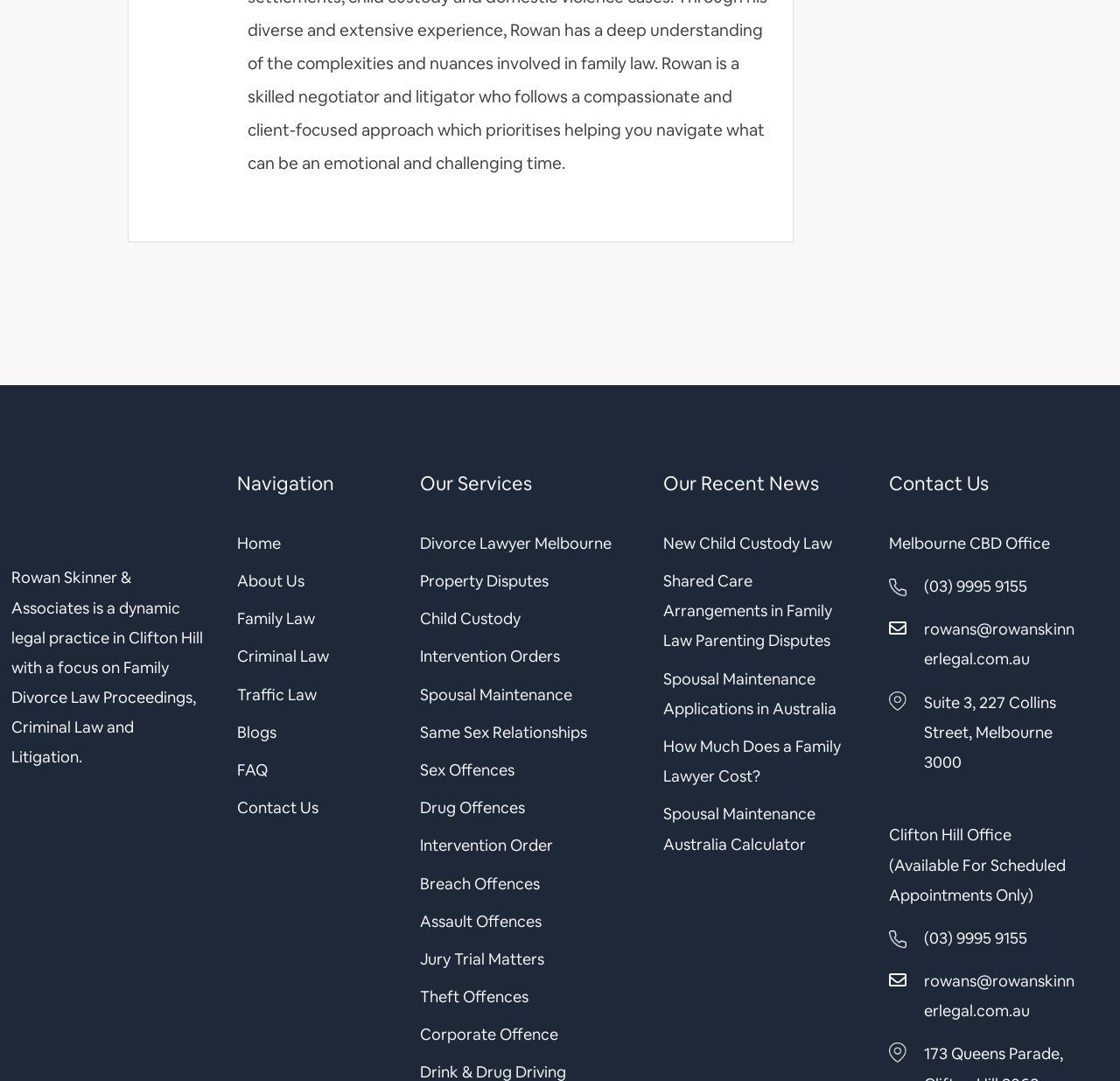Bounding box coordinates should be provided in the format (top-left x, top-left y, bottom-right x, bottom-right y) with all values between 0 and 1. Identify the bounding box for this UI element: (03) 9995 9155

[0.825, 0.782, 0.917, 0.81]